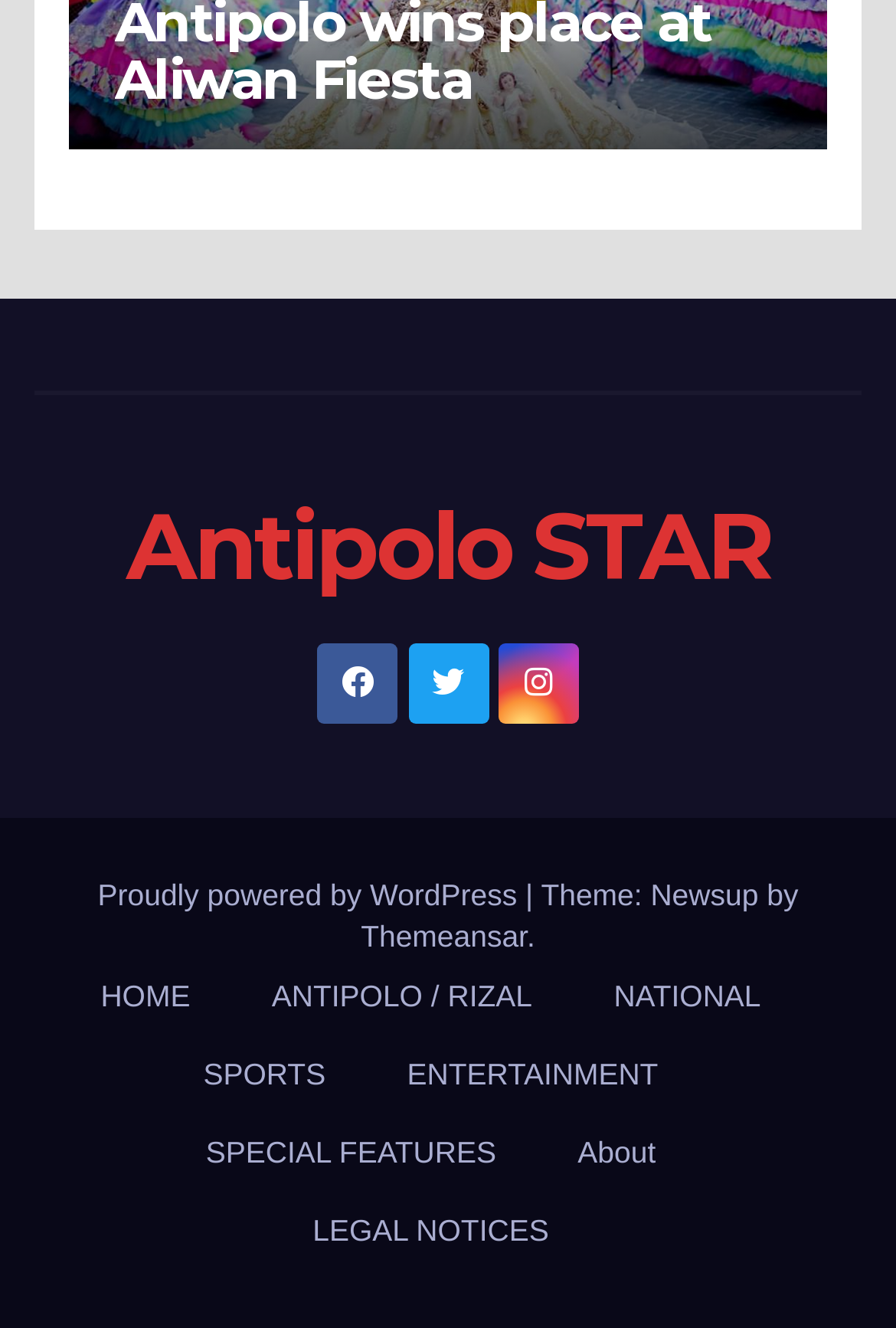Identify the bounding box for the UI element described as: "HOME". Ensure the coordinates are four float numbers between 0 and 1, formatted as [left, top, right, bottom].

[0.092, 0.722, 0.233, 0.781]